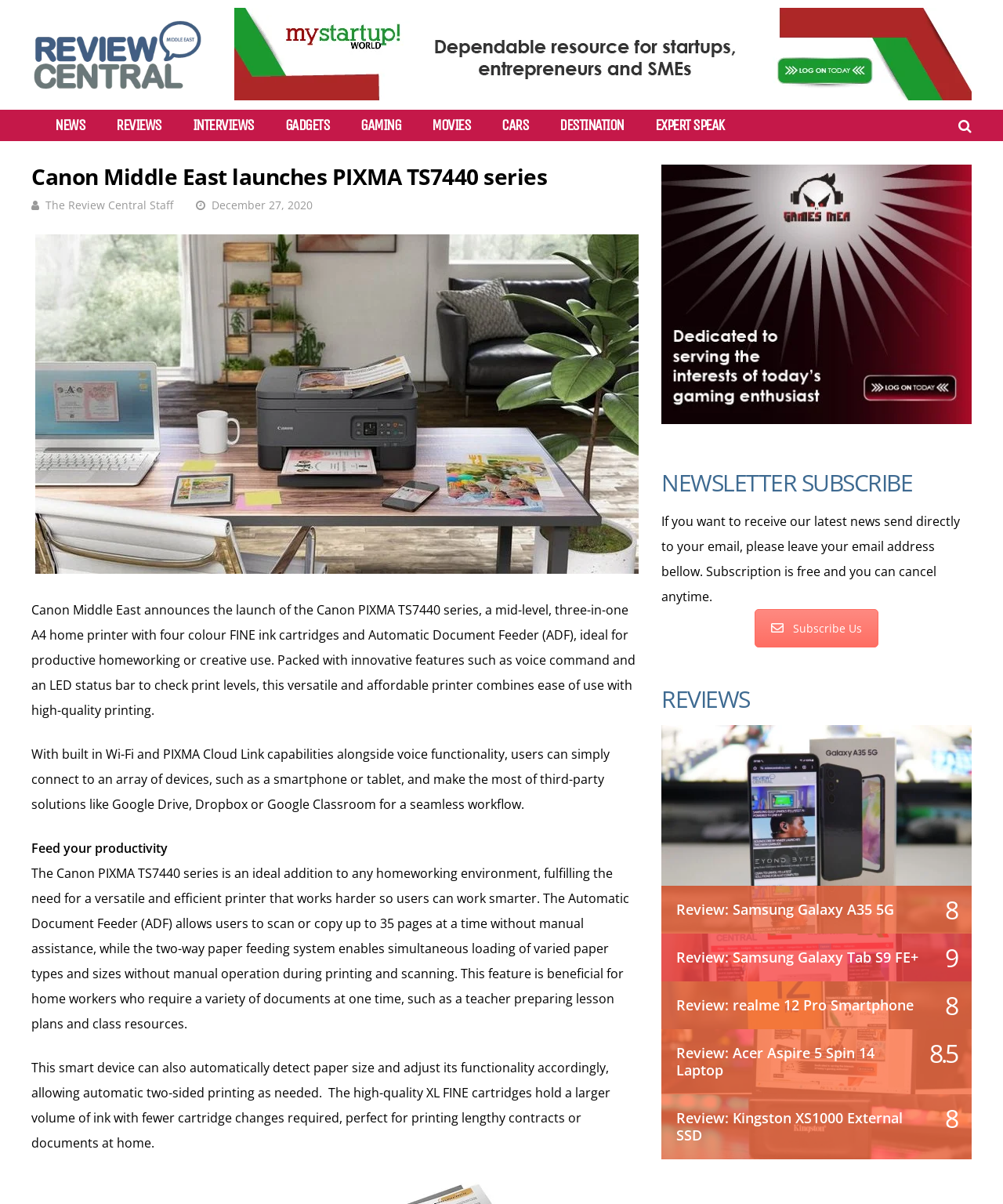Find the bounding box coordinates of the clickable area required to complete the following action: "Check the latest news".

[0.234, 0.072, 0.969, 0.086]